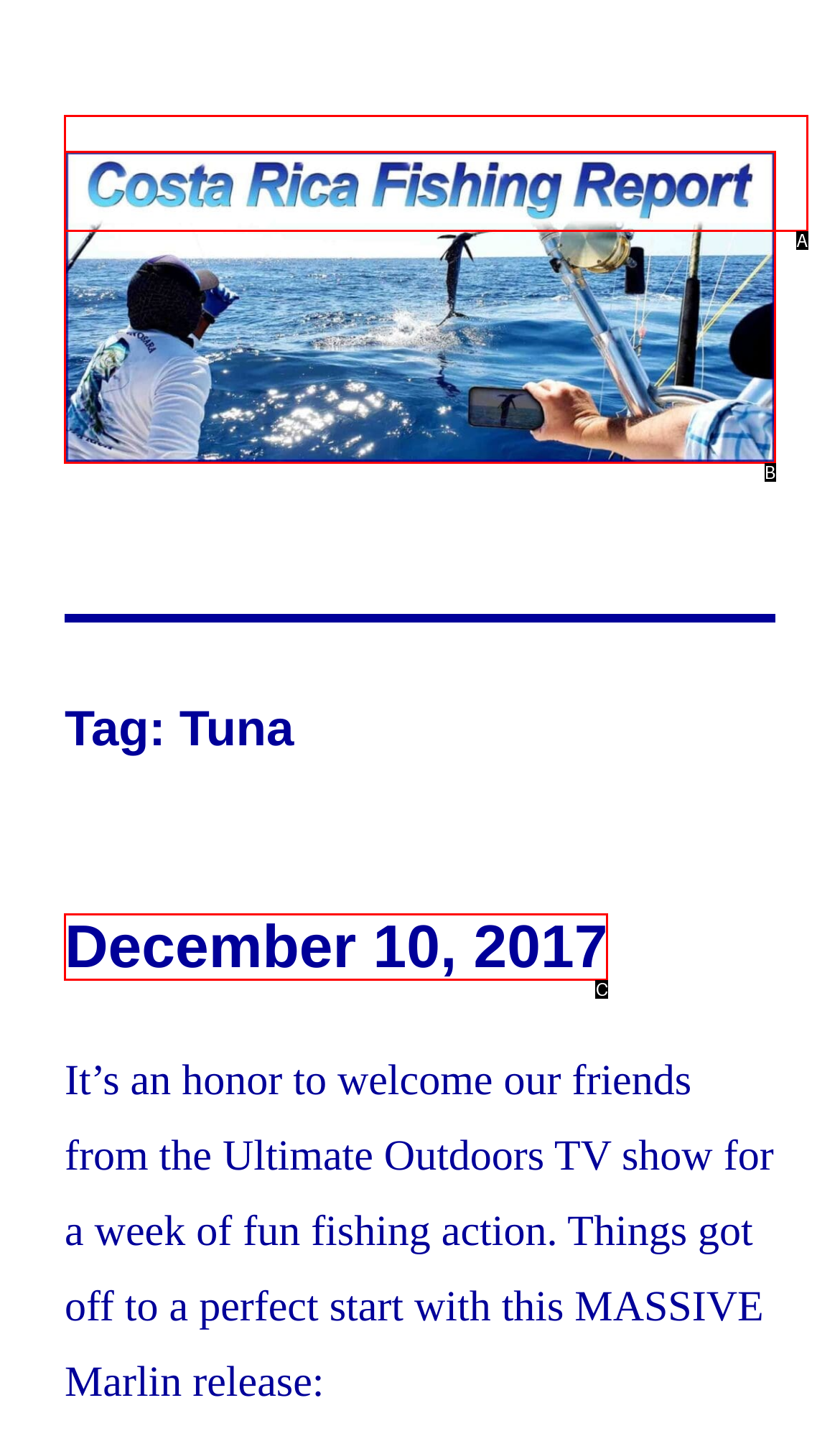Given the description: Menu, identify the matching option. Answer with the corresponding letter.

None